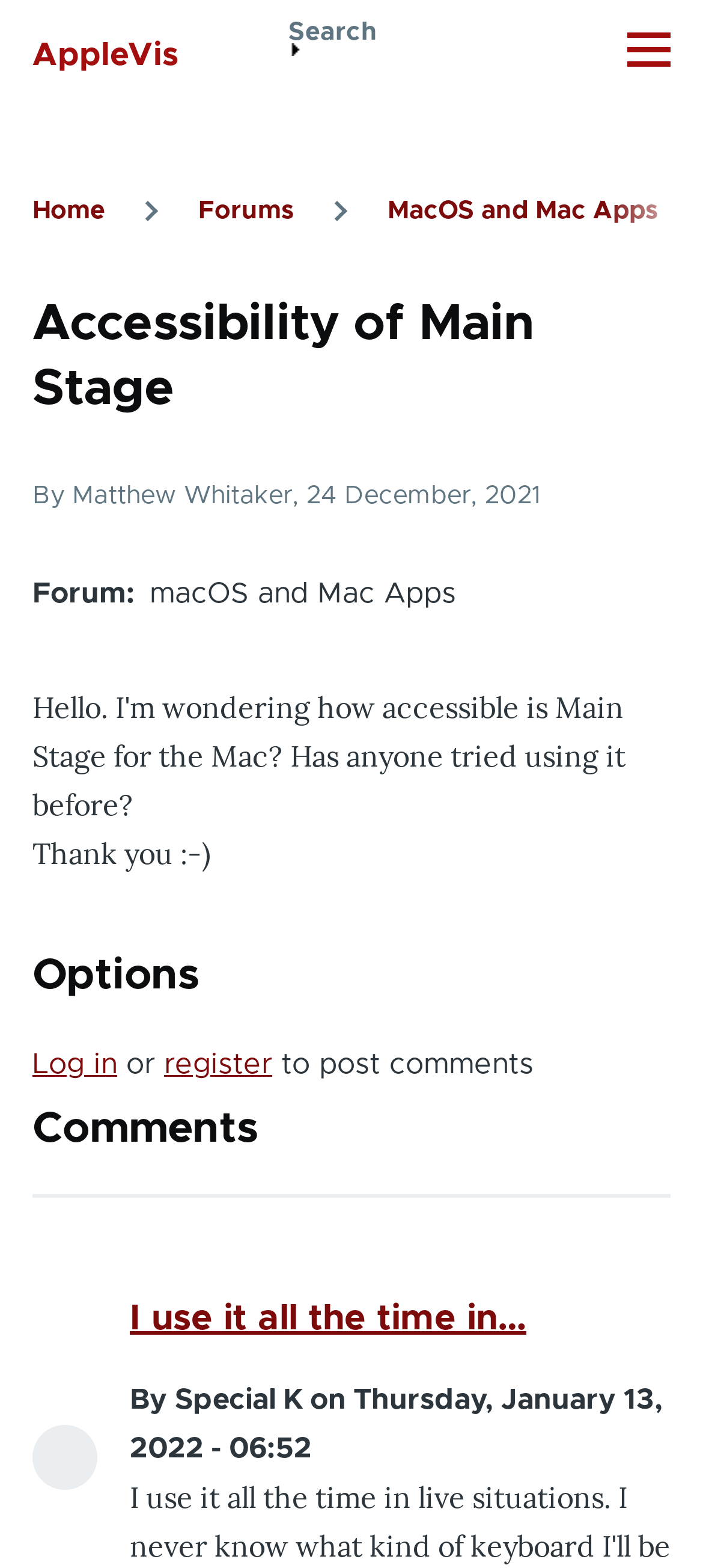Pinpoint the bounding box coordinates of the element that must be clicked to accomplish the following instruction: "Search for something". The coordinates should be in the format of four float numbers between 0 and 1, i.e., [left, top, right, bottom].

[0.41, 0.01, 0.538, 0.052]